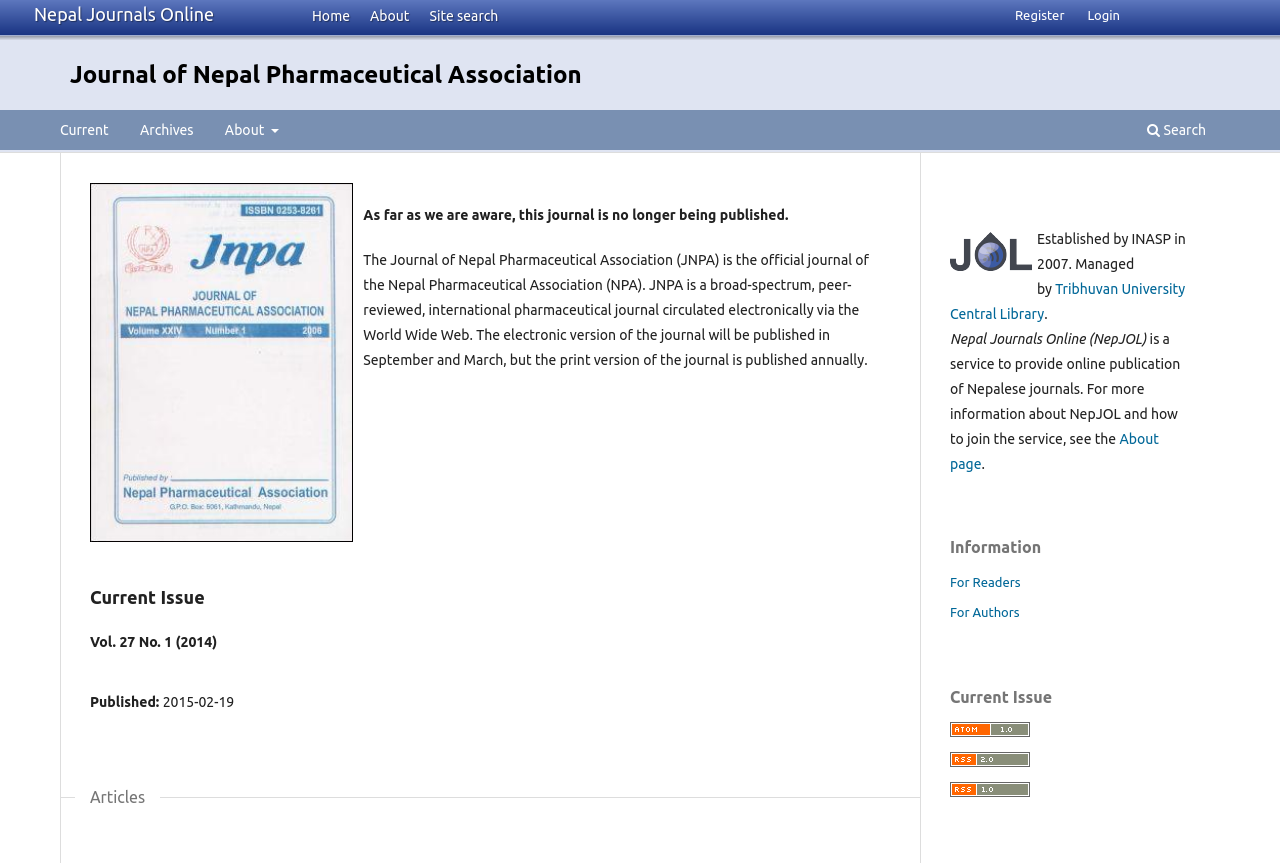Generate the text content of the main heading of the webpage.

Journal of Nepal Pharmaceutical Association